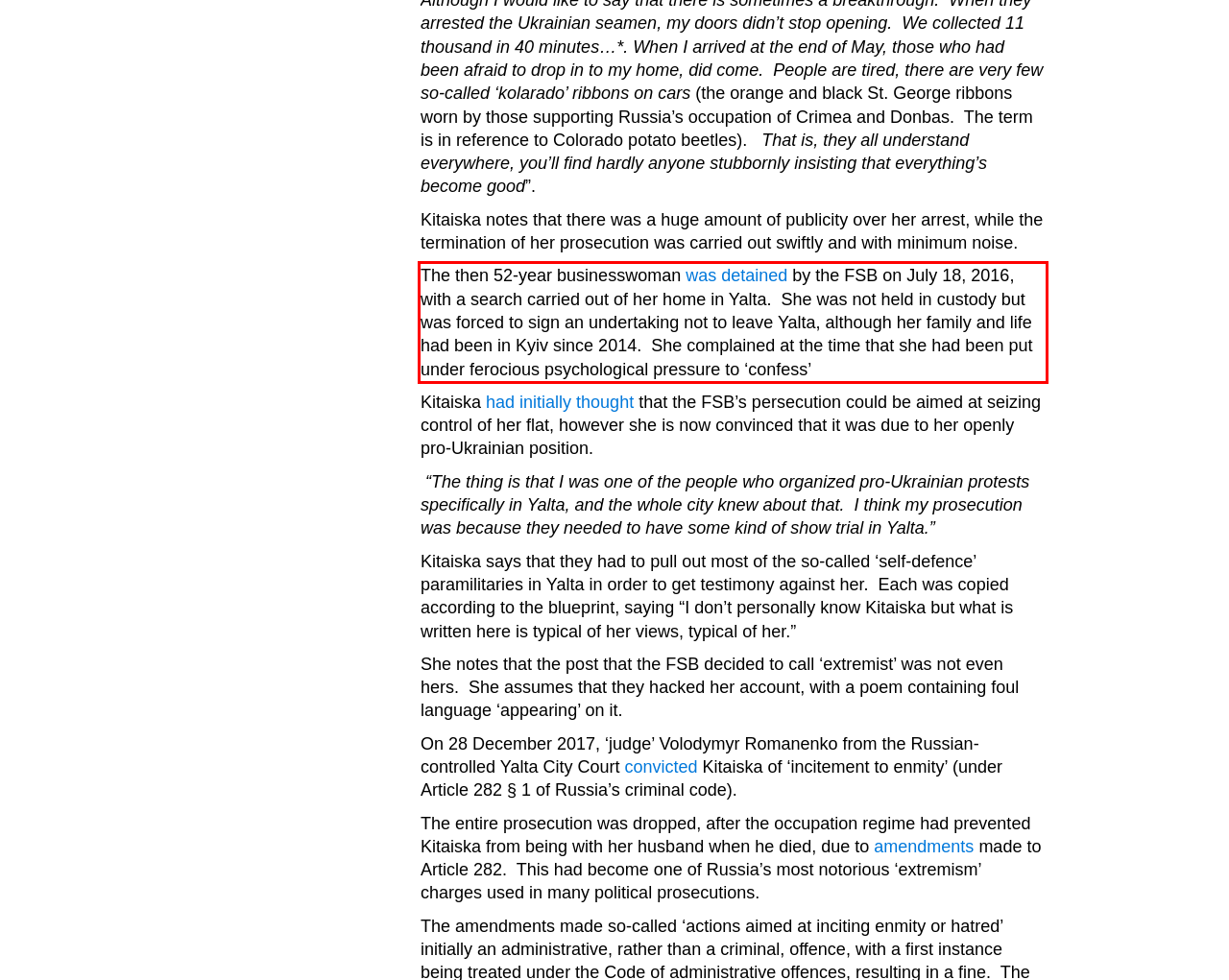Within the screenshot of a webpage, identify the red bounding box and perform OCR to capture the text content it contains.

The then 52-year businesswoman was detained by the FSB on July 18, 2016, with a search carried out of her home in Yalta. She was not held in custody but was forced to sign an undertaking not to leave Yalta, although her family and life had been in Kyiv since 2014. She complained at the time that she had been put under ferocious psychological pressure to ‘confess’